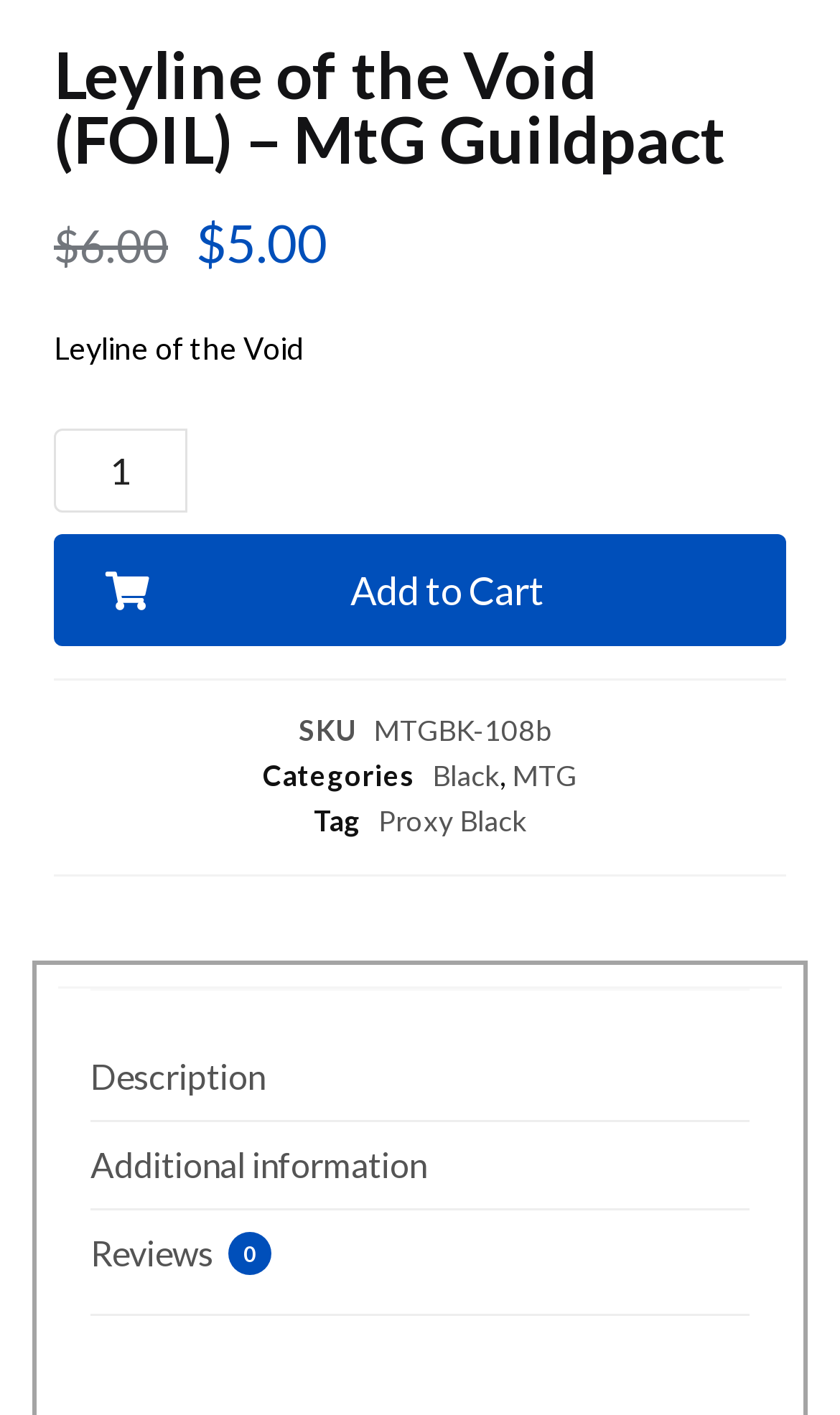Indicate the bounding box coordinates of the element that needs to be clicked to satisfy the following instruction: "Change product quantity". The coordinates should be four float numbers between 0 and 1, i.e., [left, top, right, bottom].

[0.064, 0.302, 0.222, 0.362]